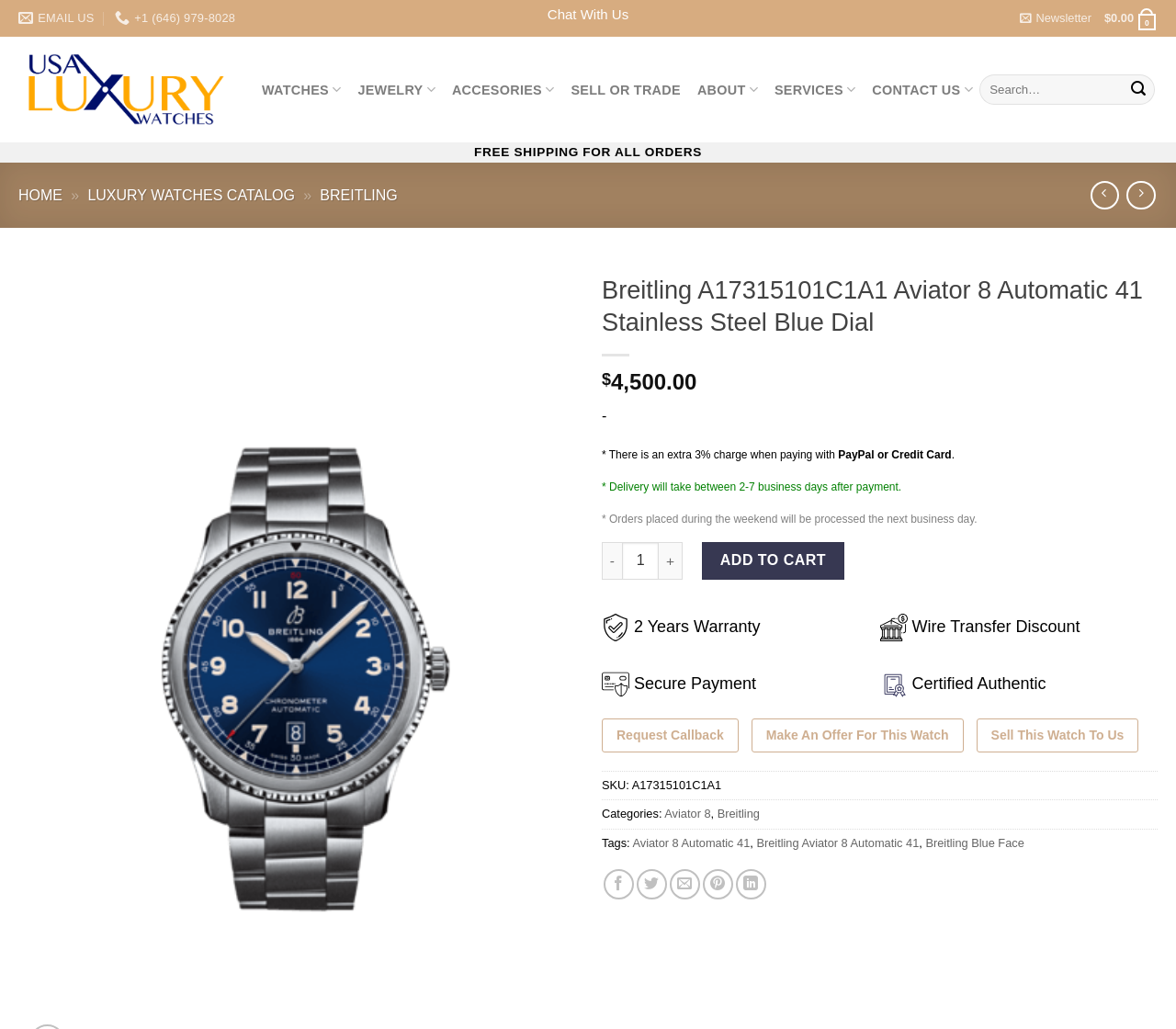Please identify the webpage's heading and generate its text content.

Breitling A17315101C1A1 Aviator 8 Automatic 41 Stainless Steel Blue Dial